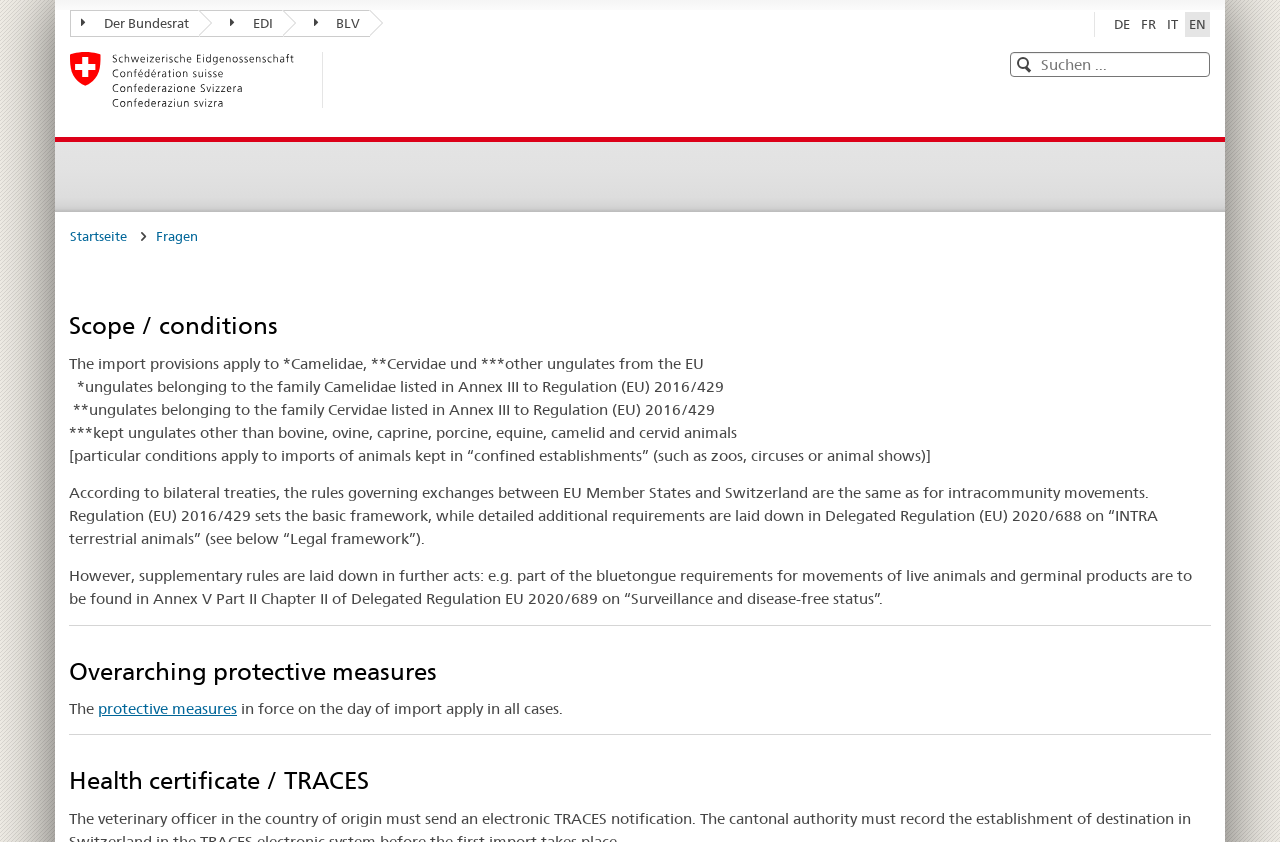Find the bounding box coordinates of the UI element according to this description: "Der Bundesrat".

[0.055, 0.012, 0.155, 0.044]